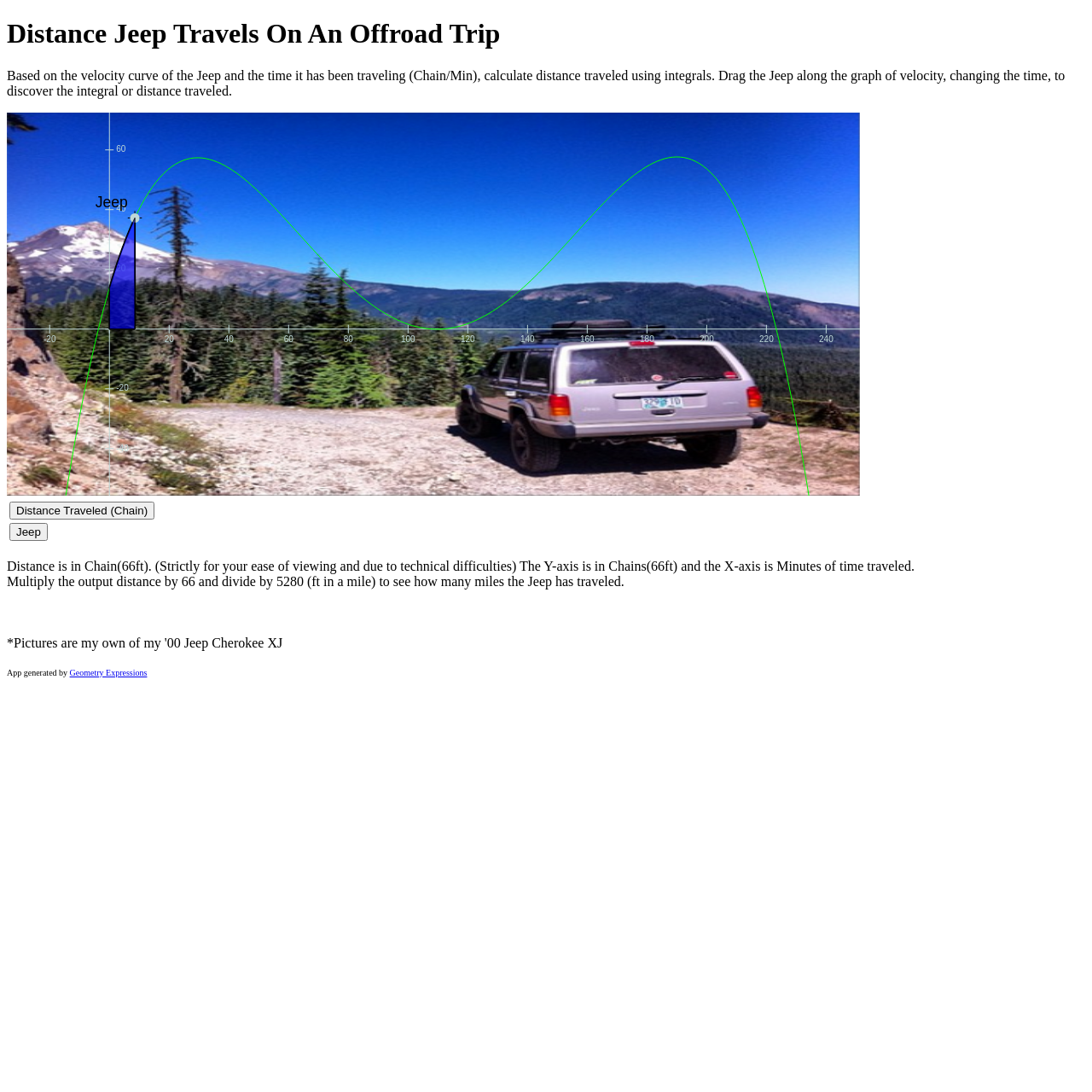What is the unit of distance traveled?
Look at the image and construct a detailed response to the question.

Based on the StaticText element at [0.006, 0.512, 0.837, 0.525], it is mentioned that 'Distance is in Chain(66ft).' This indicates that the unit of distance traveled is Chain.